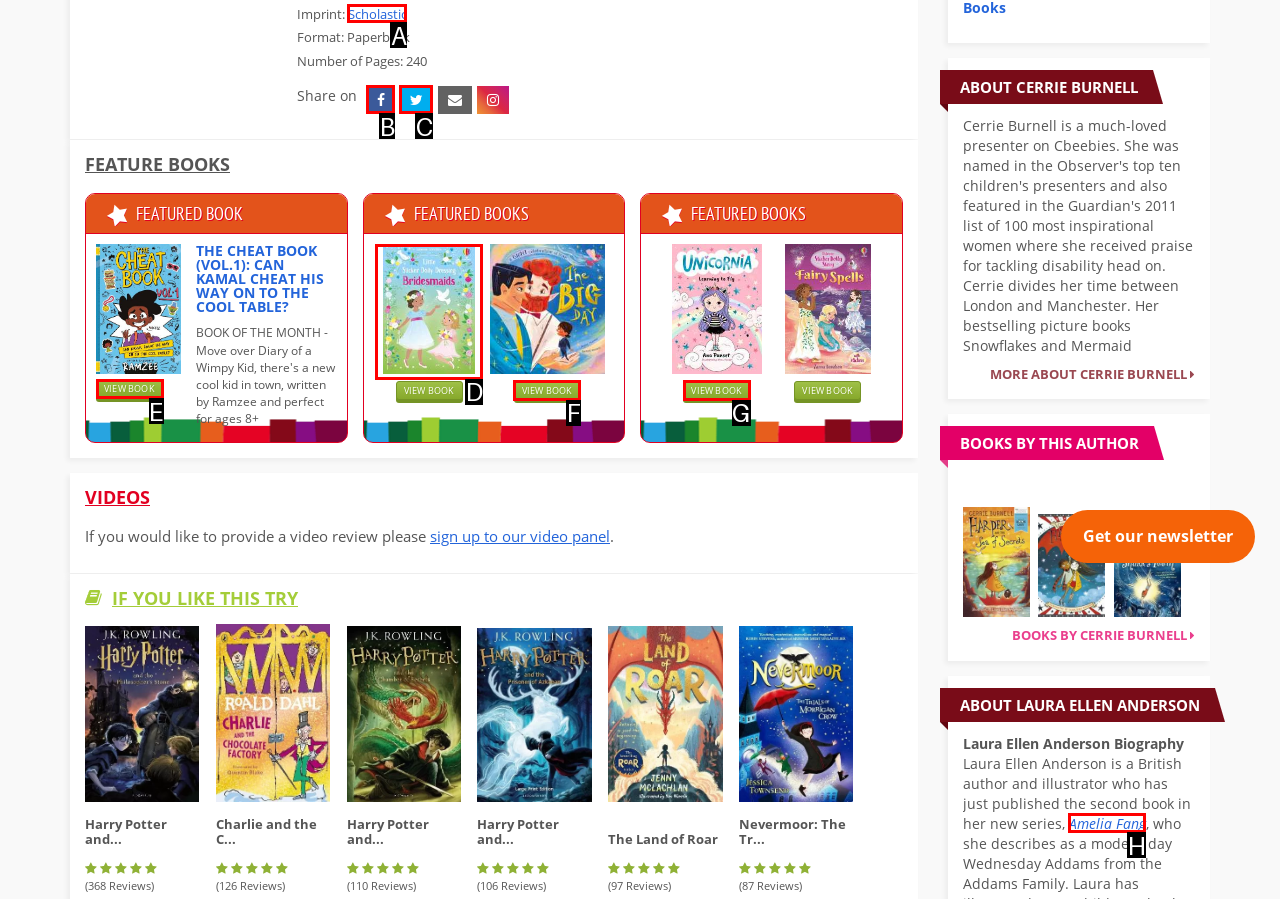Select the HTML element that matches the description: Scholastic. Provide the letter of the chosen option as your answer.

A